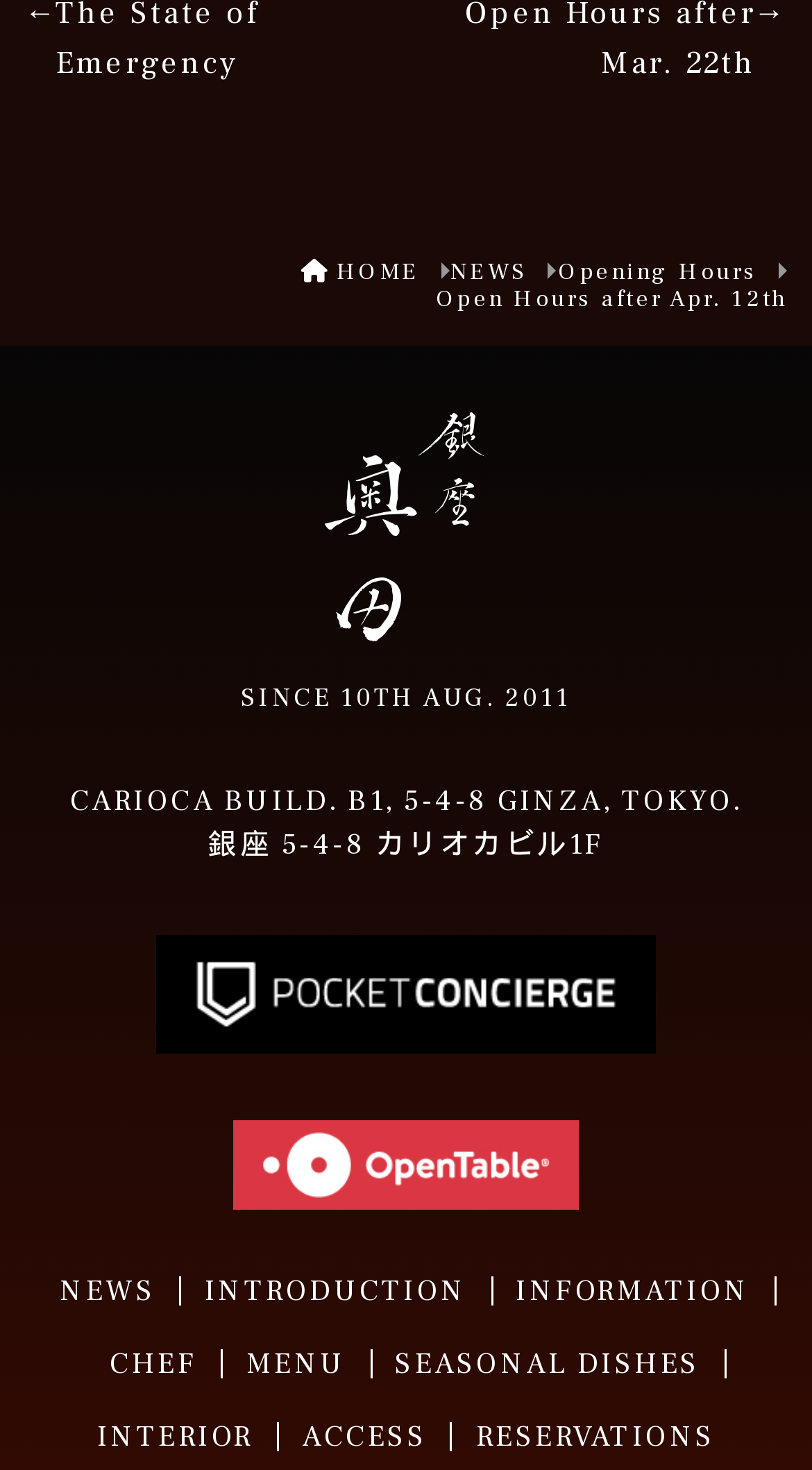Find the UI element described as: ".cls-1 { stroke-width: 0px; }" and predict its bounding box coordinates. Ensure the coordinates are four float numbers between 0 and 1, [left, top, right, bottom].

[0.401, 0.415, 0.599, 0.443]